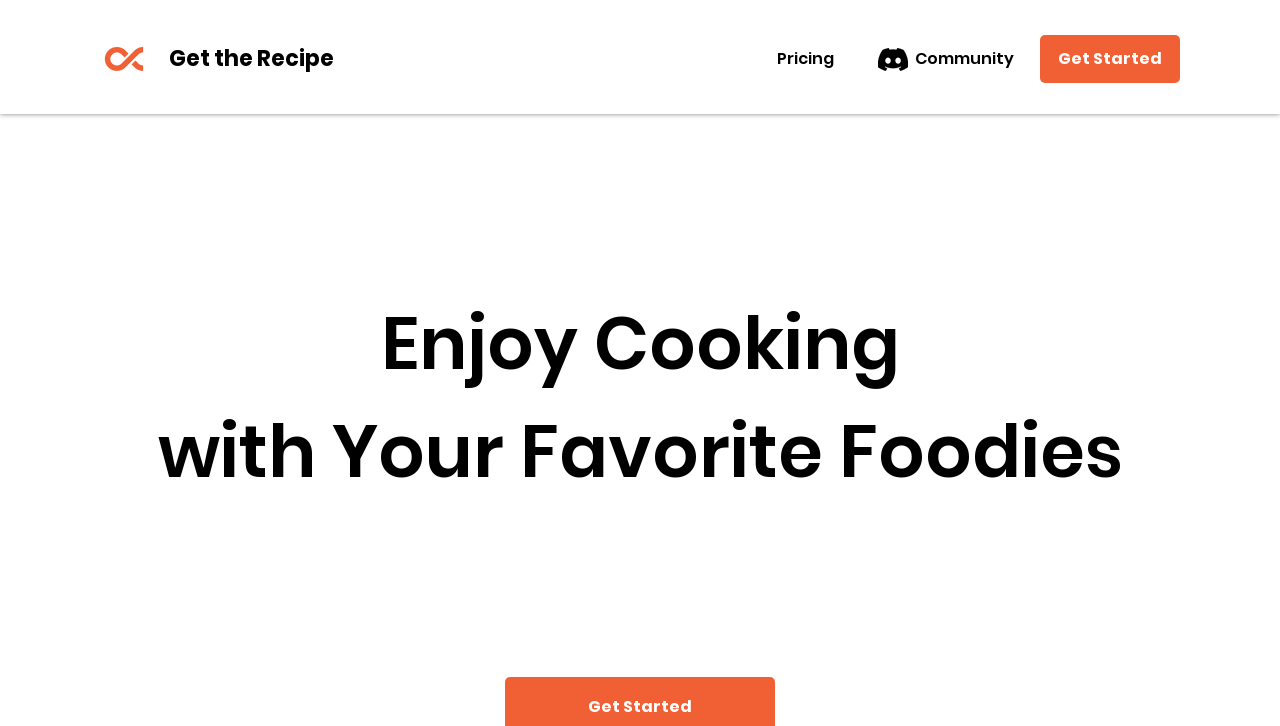From the screenshot, find the bounding box of the UI element matching this description: "Pricing". Supply the bounding box coordinates in the form [left, top, right, bottom], each a float between 0 and 1.

[0.595, 0.047, 0.663, 0.116]